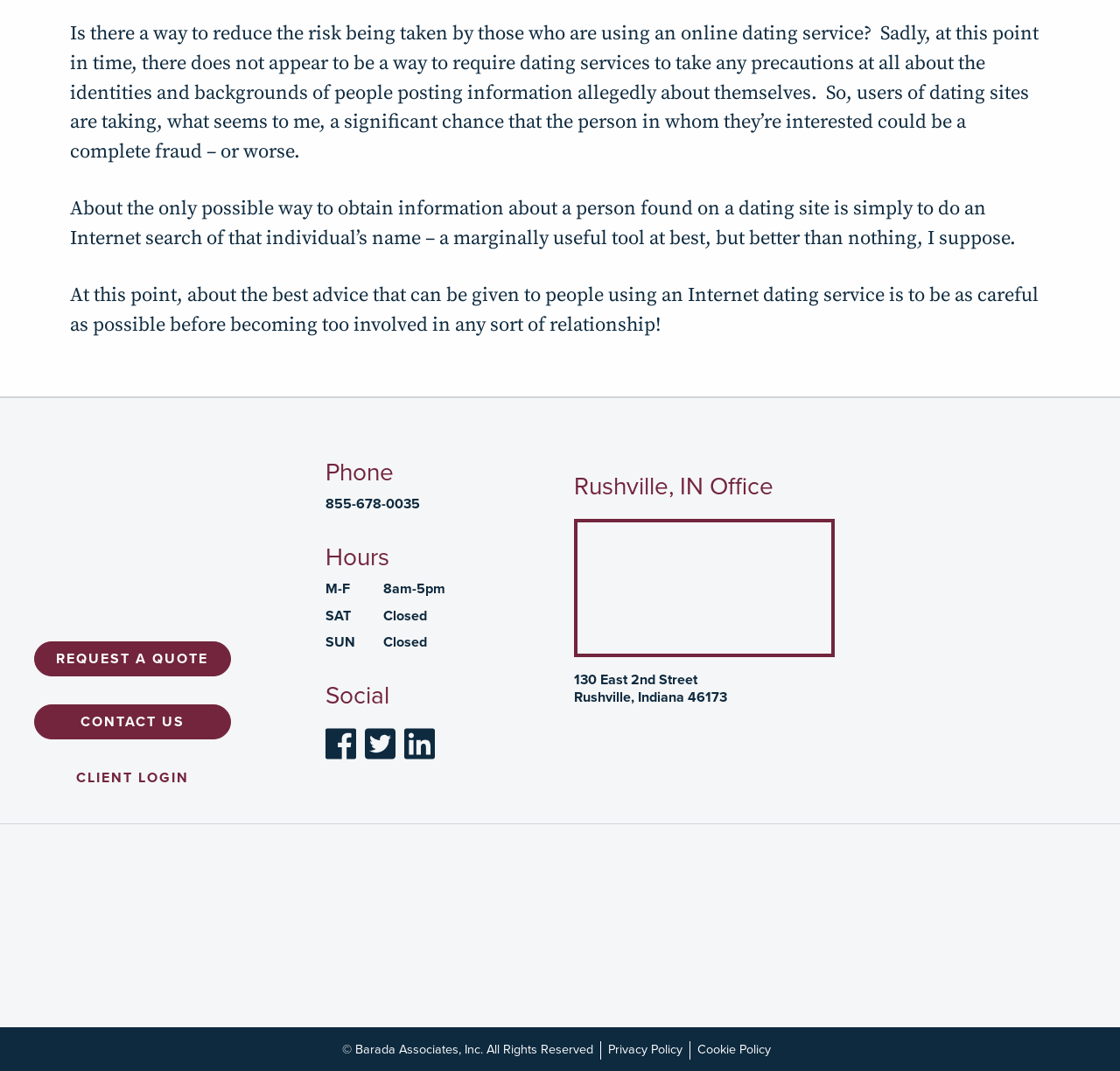What is the phone number provided on the webpage?
Answer the question with as much detail as you can, using the image as a reference.

The phone number '855-678-0035' is provided on the webpage, which can be found in the link with the same text. It is located in the section with the heading 'Phone'.